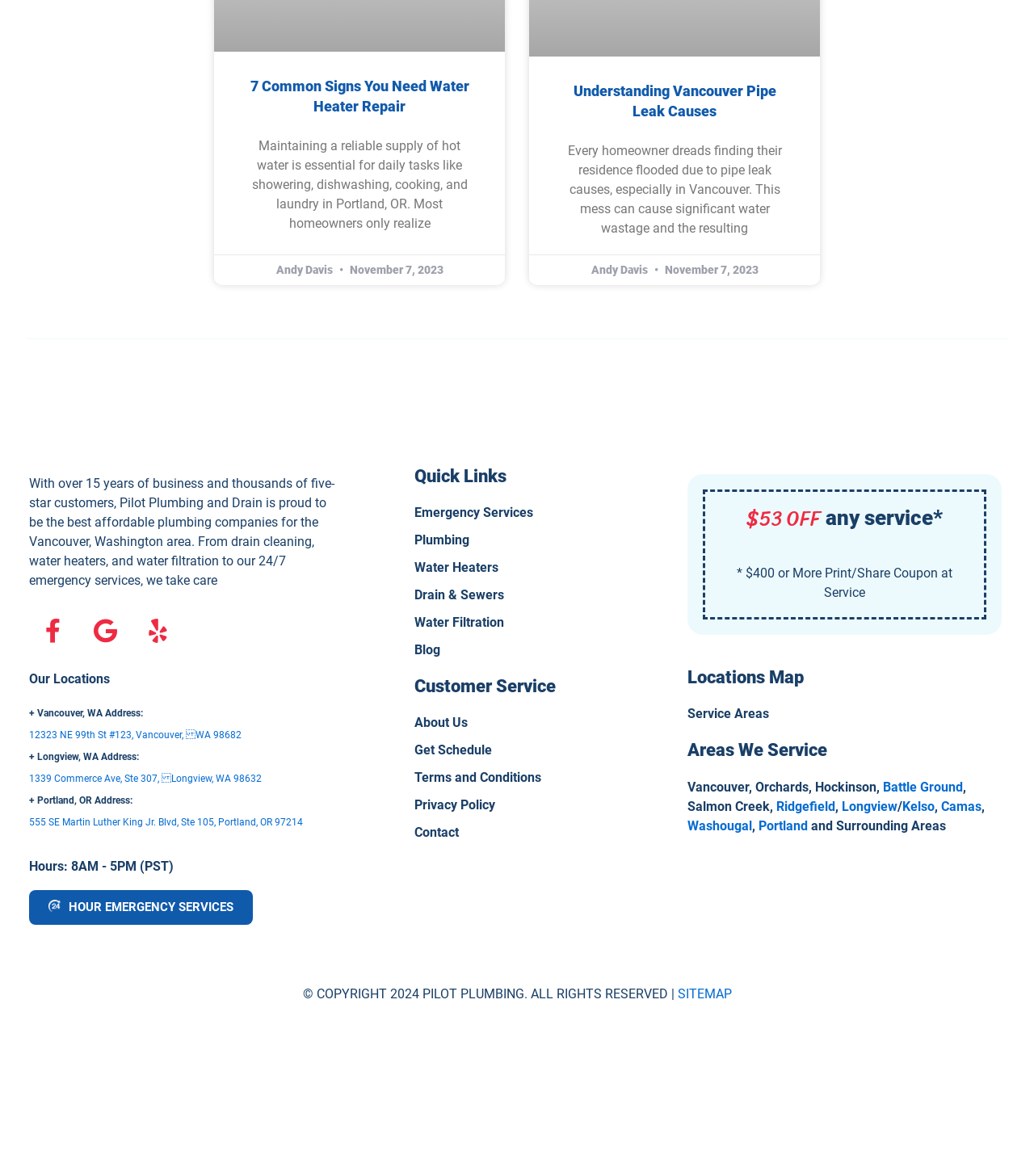What is the coupon offer on the webpage?
Using the visual information, answer the question in a single word or phrase.

$53 OFF any service*